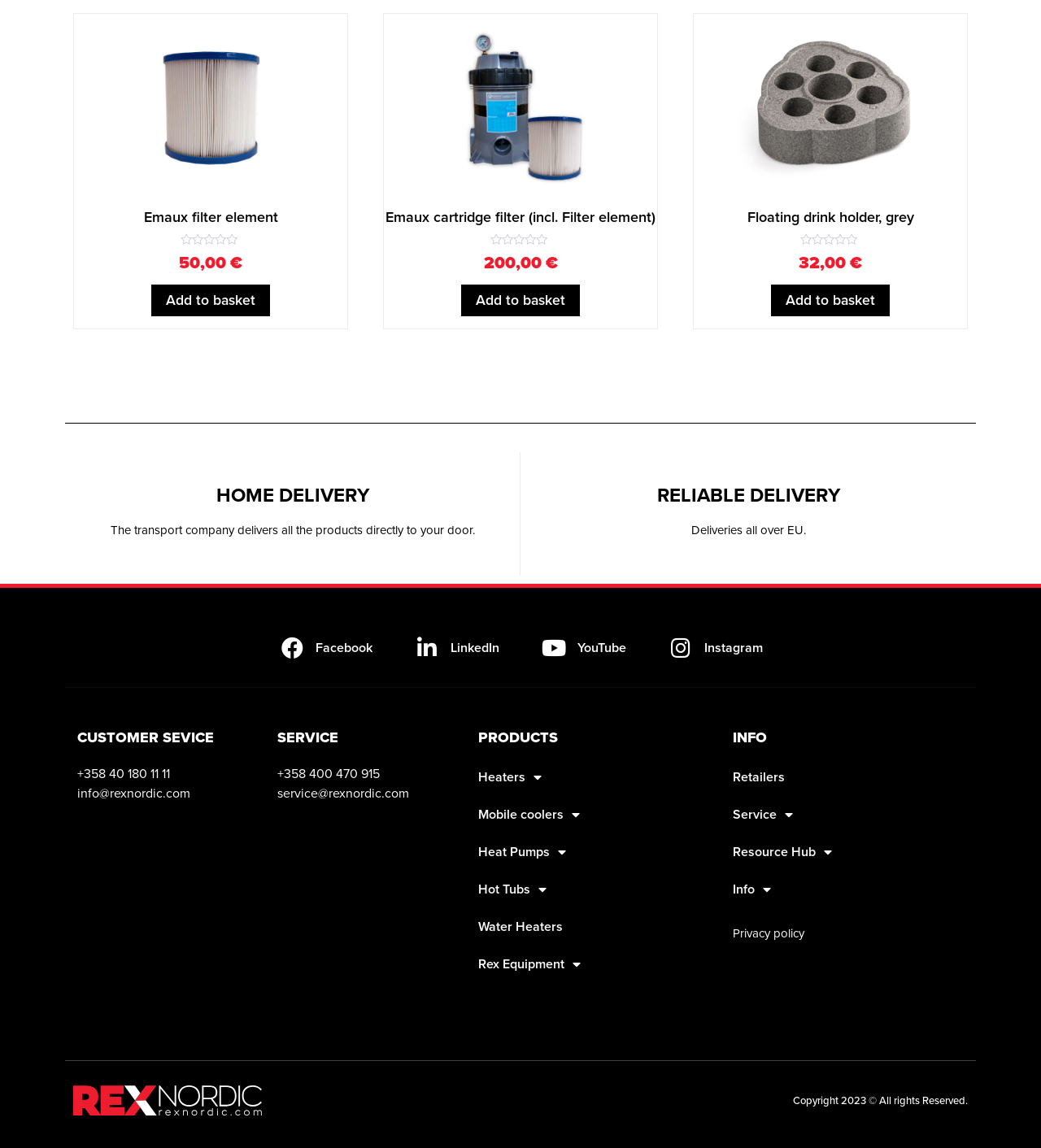Determine the bounding box coordinates of the clickable element necessary to fulfill the instruction: "Check Facebook page". Provide the coordinates as four float numbers within the 0 to 1 range, i.e., [left, top, right, bottom].

[0.303, 0.556, 0.358, 0.572]